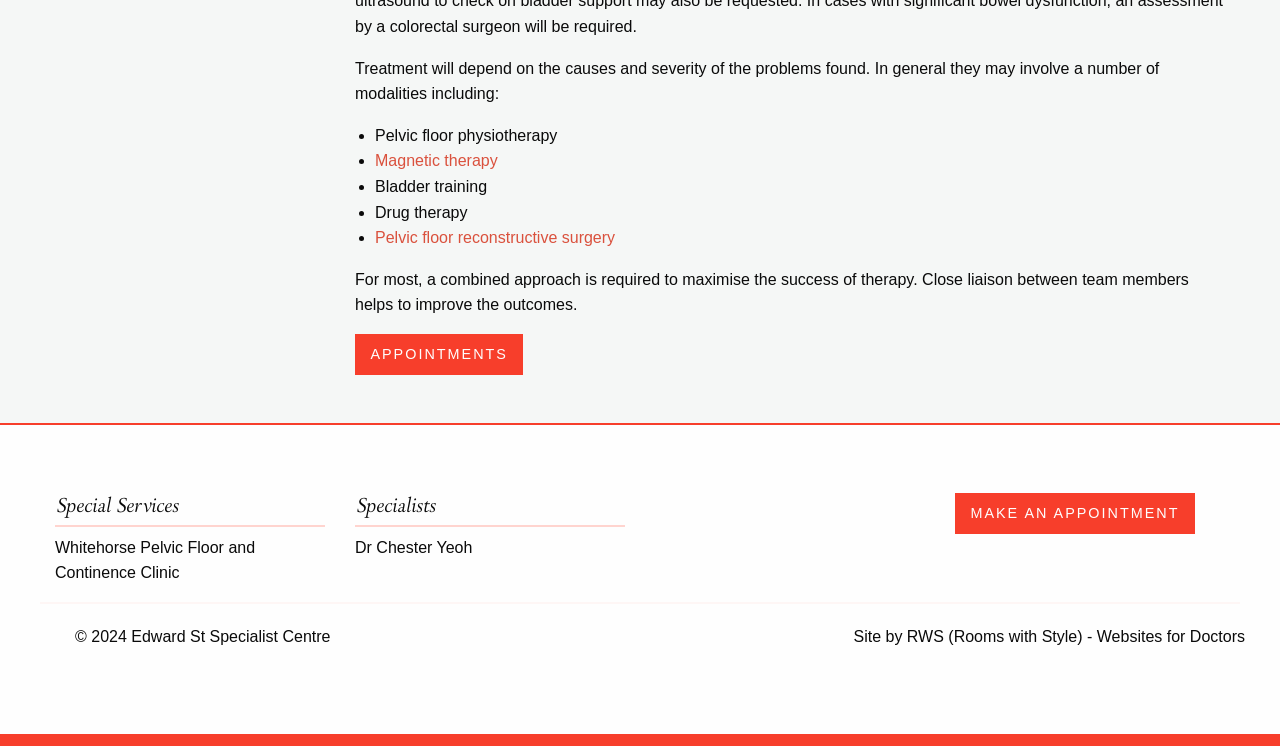Using the description: "Make an Appointment", determine the UI element's bounding box coordinates. Ensure the coordinates are in the format of four float numbers between 0 and 1, i.e., [left, top, right, bottom].

[0.746, 0.661, 0.934, 0.715]